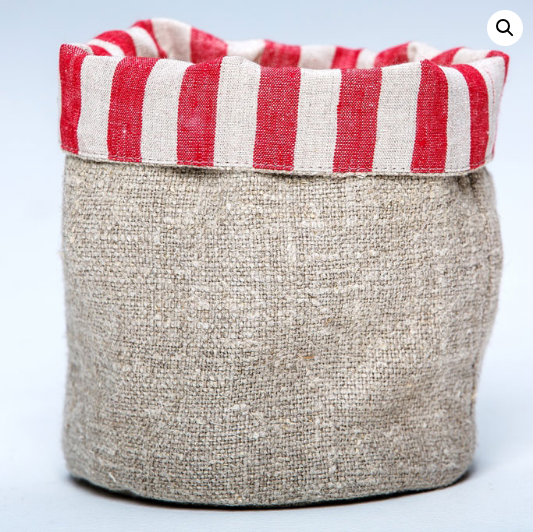Explain the image with as much detail as possible.

This image showcases a charming Natural Linen Stripe Basket from The Linen Collection. The basket features a unique design, characterized by its soft, natural linen fabric with a rolled top adorned in vibrant red and white stripes. Made from pure linen, this basket not only adds a stylish touch to any home décor but also serves as a practical storage solution for various items, from keys and small accessories to gifts. Its versatile structure allows it to be easily rolled for a desired height, making it both functional and elegant. The basket measures approximately 15 cm x 17 cm, making it a perfect addition to any room in need of organization.